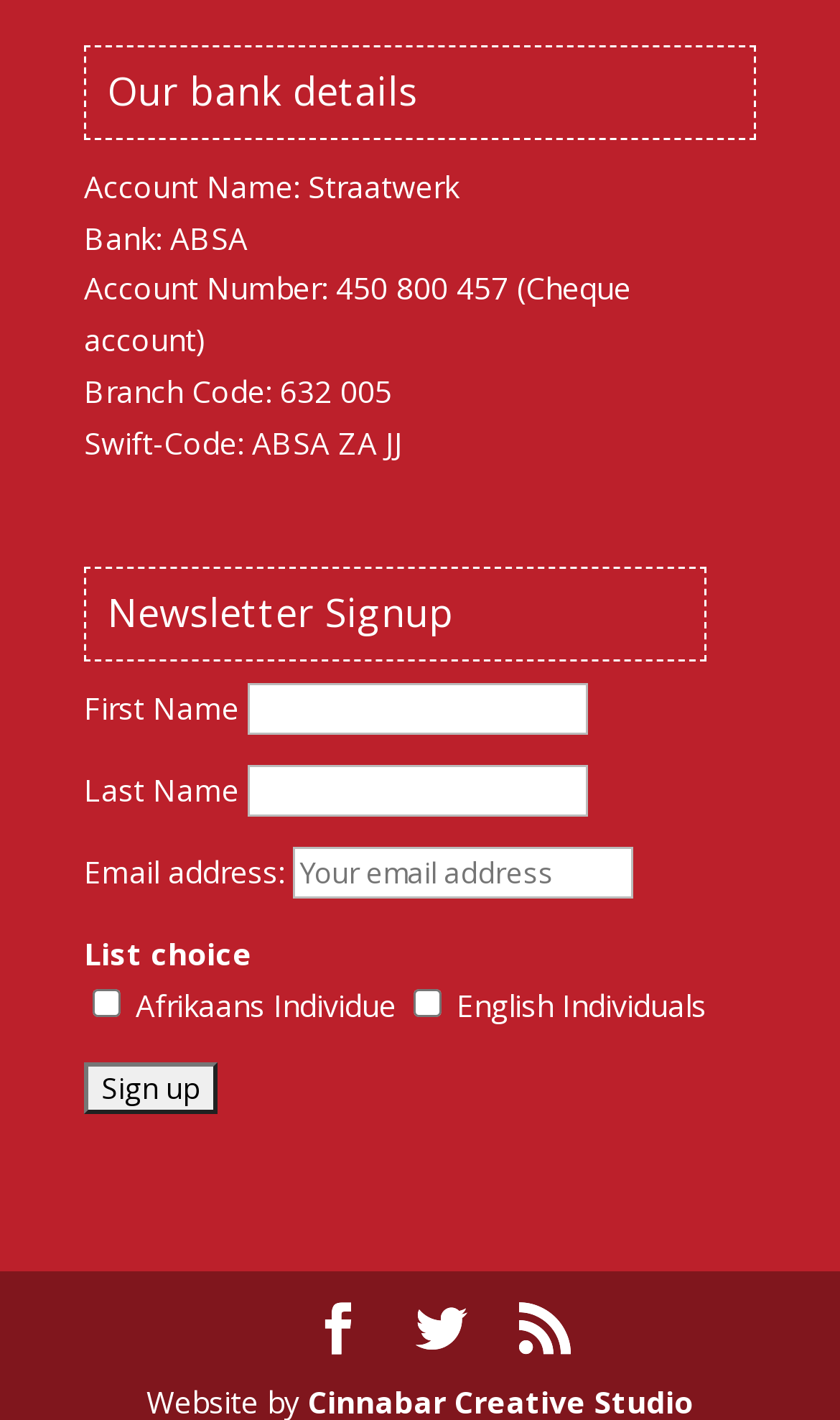What is required to sign up for the newsletter?
Please give a detailed and elaborate answer to the question based on the image.

The 'Email address' field is the only required field in the 'Newsletter Signup' section, as indicated by the 'required: True' attribute in the textbox element. This suggests that an email address is required to sign up for the newsletter.